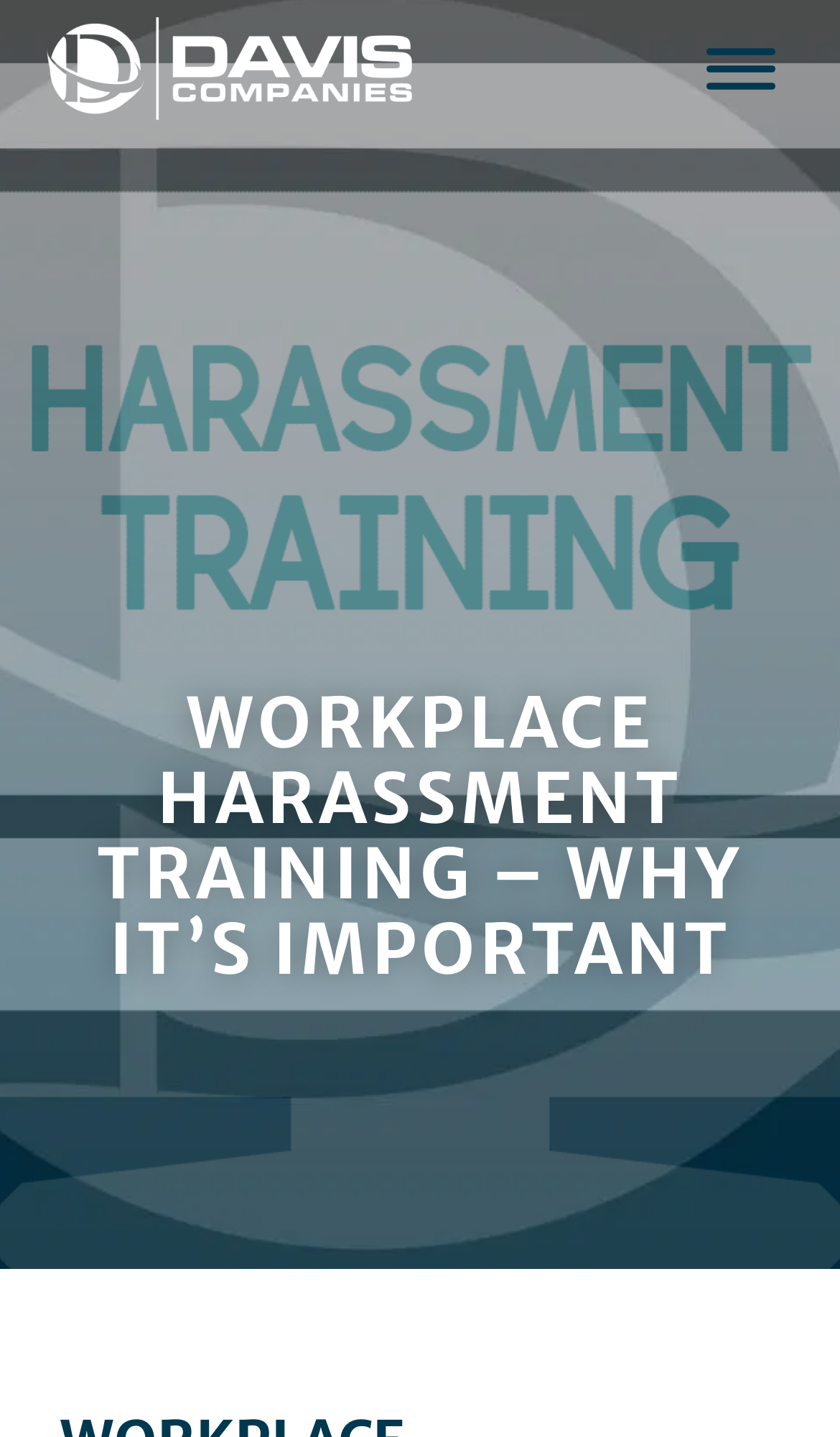Using the description: "alt="The DAVIS Companies Logo"", identify the bounding box of the corresponding UI element in the screenshot.

[0.051, 0.007, 0.5, 0.089]